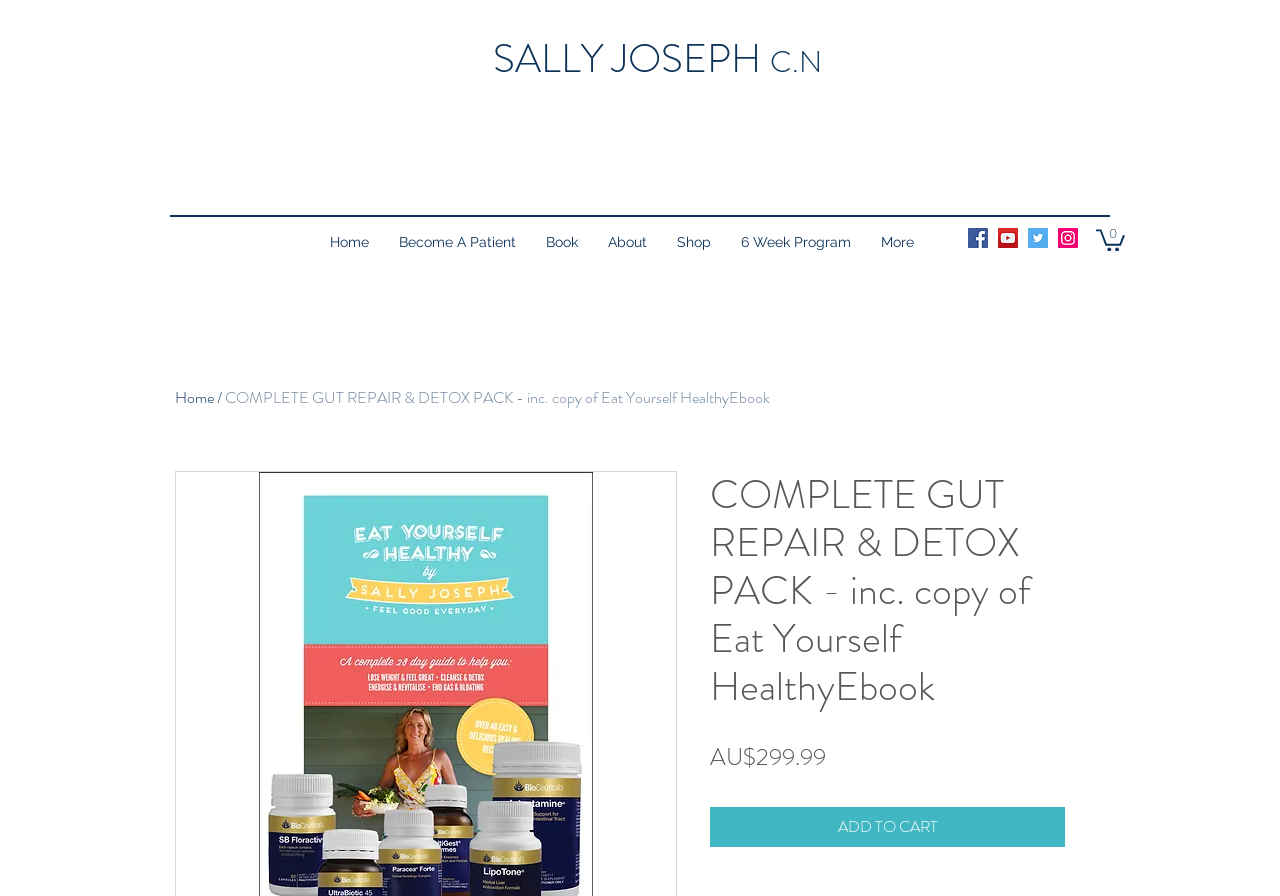Create a detailed summary of the webpage's content and design.

This webpage appears to be a product page for a gut repair and detox pack. At the top left, there is a heading with the product name "COMPLETE GUT REPAIR & DETOX PACK - inc. copy of Eat Yourself Healthy Ebook". Below this heading, there is a price listed as AU$299.99. 

To the top right, there is a navigation menu with links to "Home", "Become A Patient", "Book", "About", "Shop", "6 Week Program", and "More". 

Below the navigation menu, there is a social bar with links to Facebook, YouTube, Twitter, and Instagram, each represented by their respective social icons. 

On the top right corner, there is a cart button with 0 items. 

The main content of the page is focused on the product, with a prominent "ADD TO CART" button at the bottom. There is also a mention of the product creator, "SALLY JOSEPH", and her credentials, "C.N", at the top center of the page.